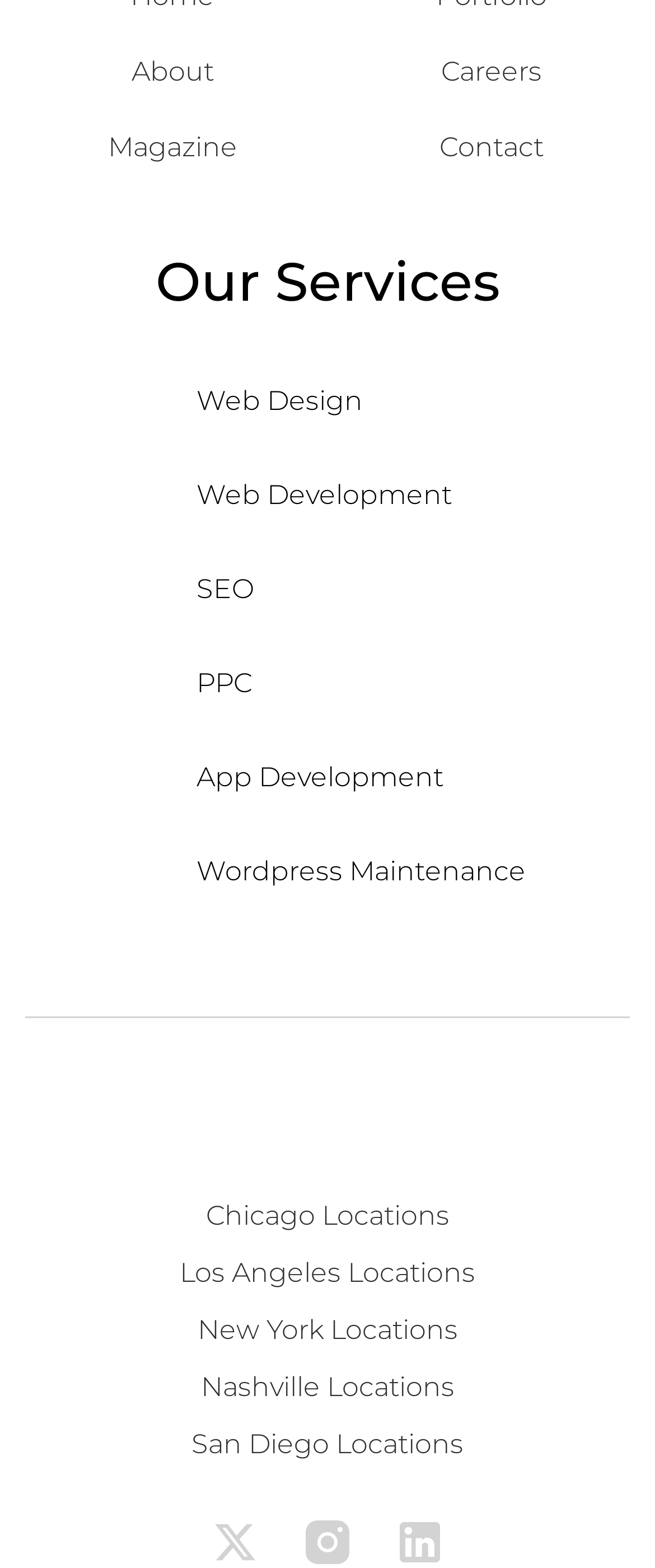Highlight the bounding box coordinates of the element that should be clicked to carry out the following instruction: "View Magazine". The coordinates must be given as four float numbers ranging from 0 to 1, i.e., [left, top, right, bottom].

[0.165, 0.083, 0.362, 0.103]